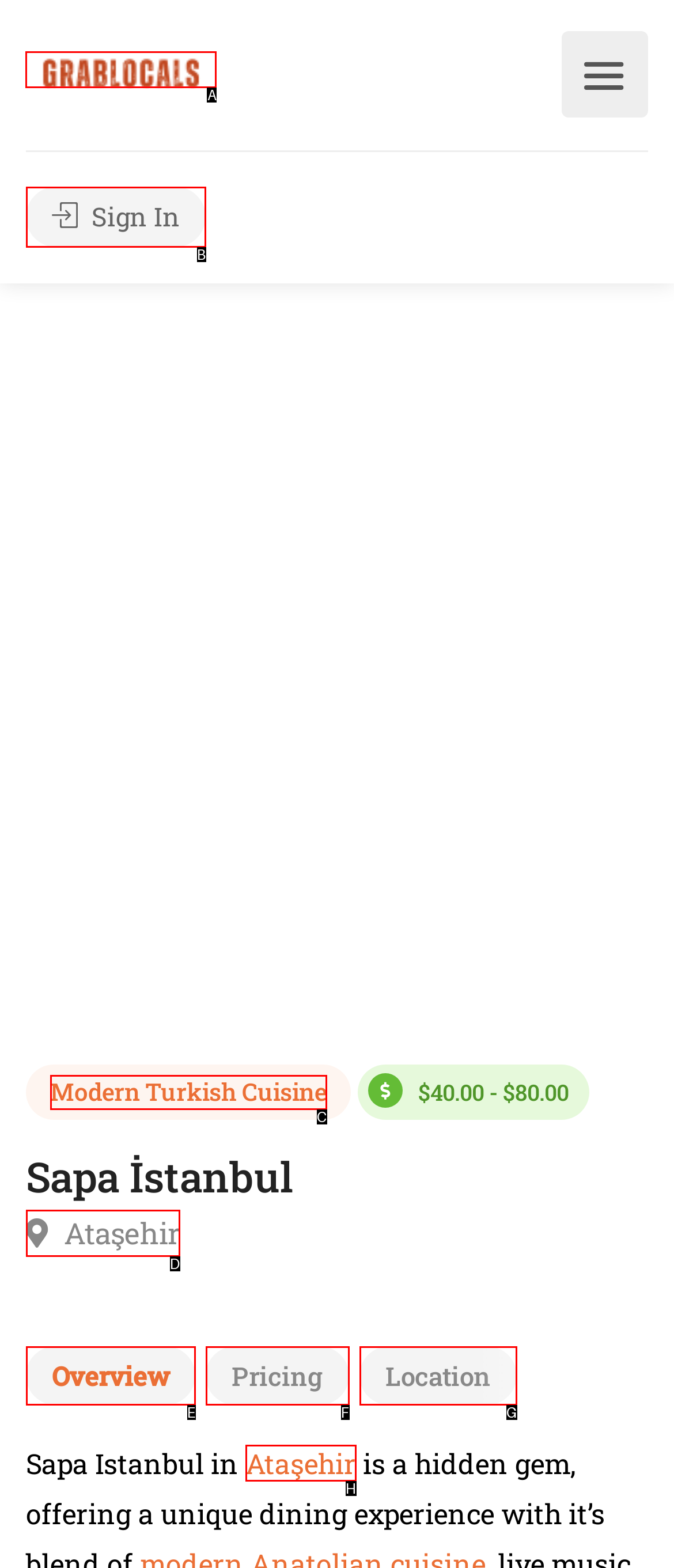Determine the letter of the element I should select to fulfill the following instruction: Click on Grablocals. Just provide the letter.

A